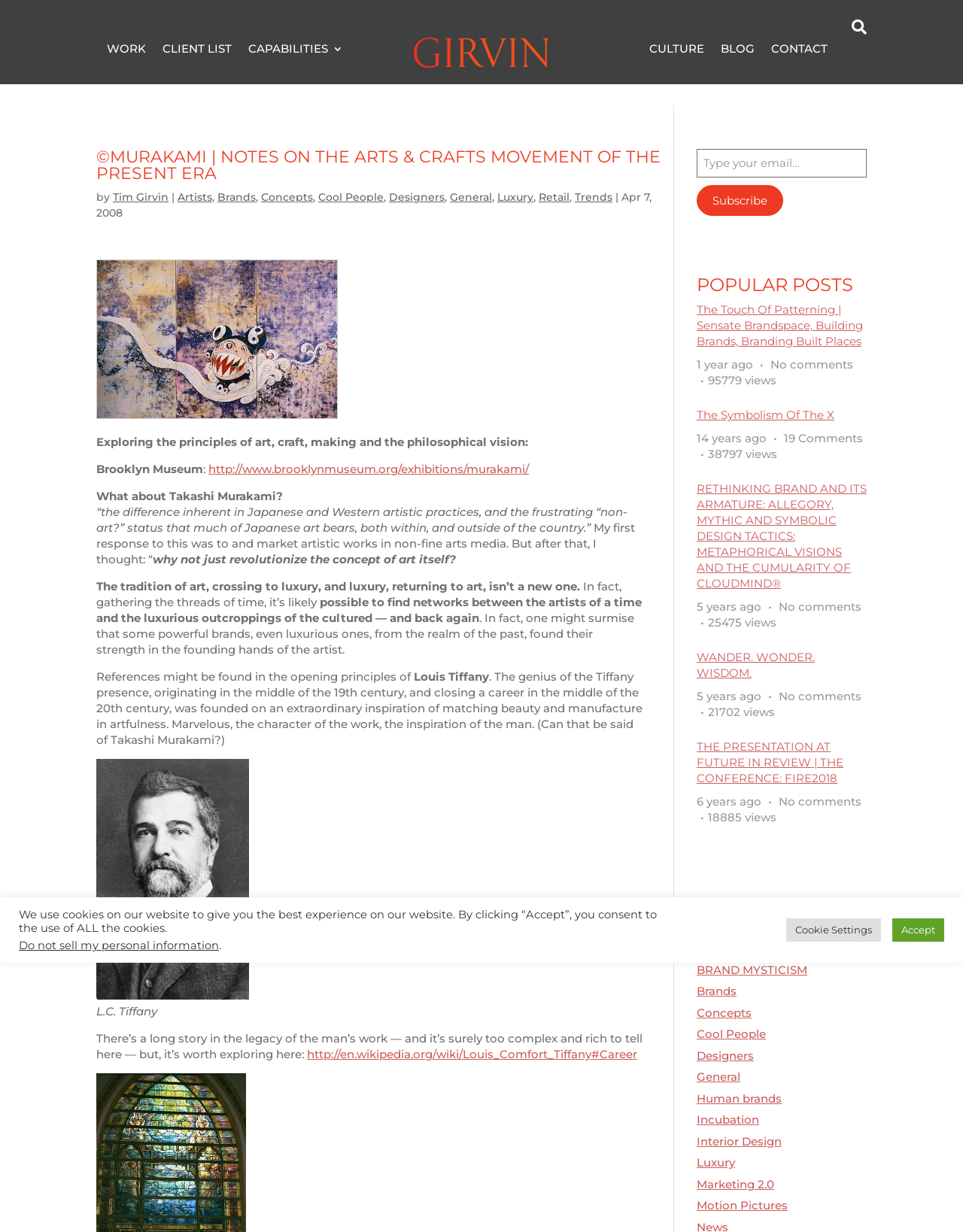Identify the bounding box coordinates of the part that should be clicked to carry out this instruction: "Explore the blog".

[0.748, 0.035, 0.783, 0.049]